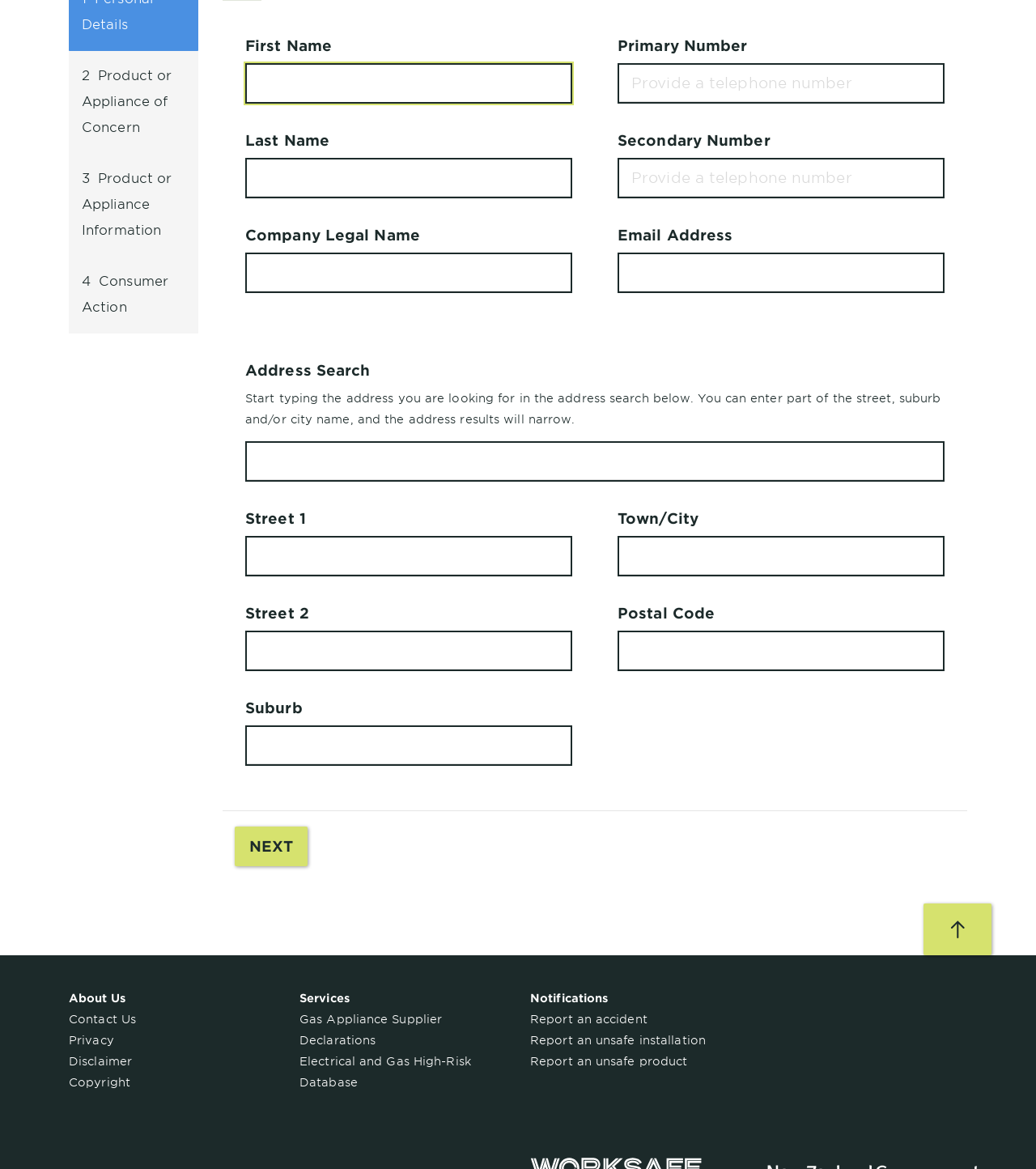Using the provided description Electrical and Gas High-Risk Database, find the bounding box coordinates for the UI element. Provide the coordinates in (top-left x, top-left y, bottom-right x, bottom-right y) format, ensuring all values are between 0 and 1.

[0.289, 0.899, 0.488, 0.935]